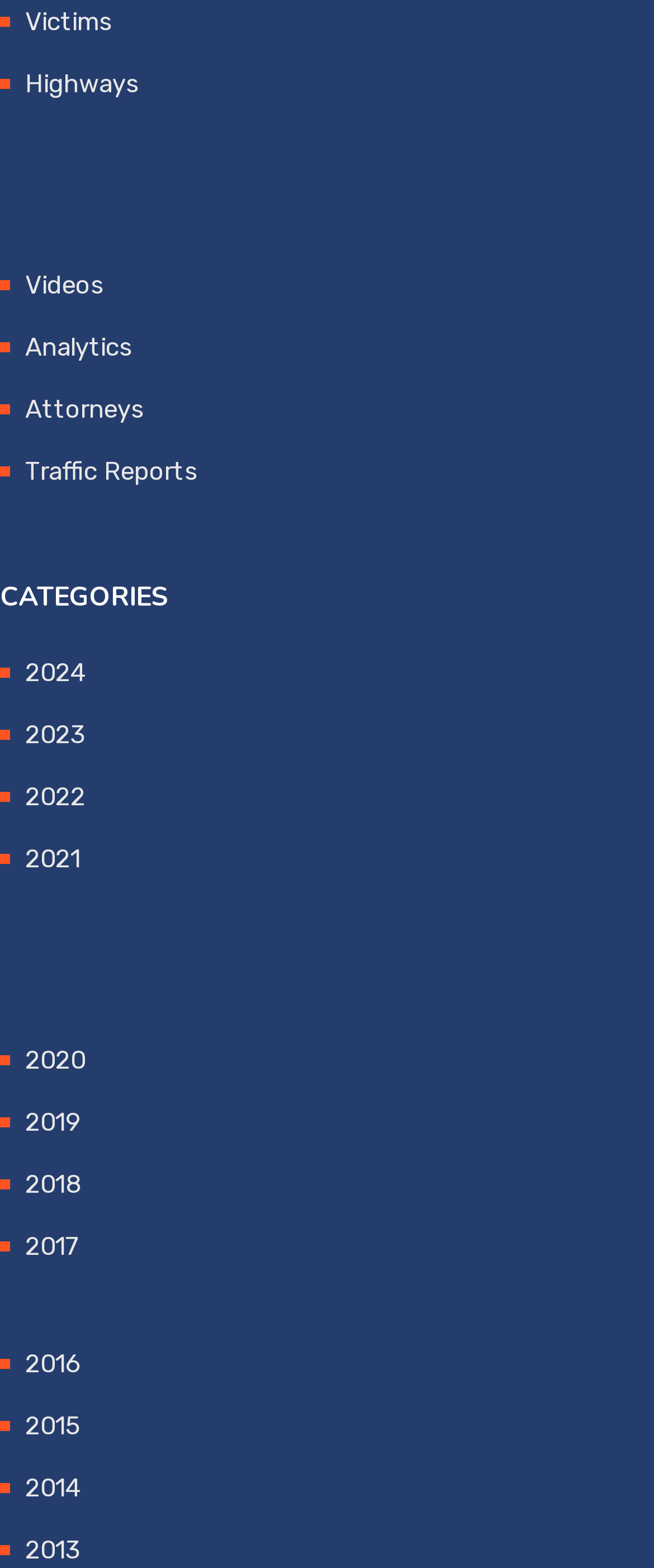Locate the bounding box coordinates of the area where you should click to accomplish the instruction: "Access 2024 data".

[0.038, 0.42, 0.131, 0.439]